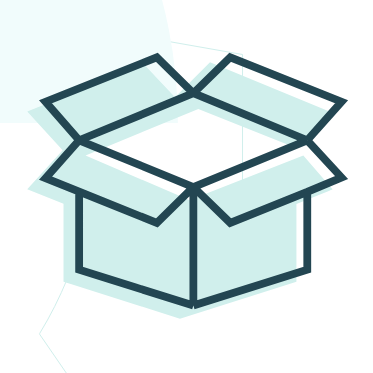Convey all the details present in the image.

The image features a distinctly designed illustration that represents the concept of data collection. It showcases a series of interconnected geometric shapes, possibly symbolizing the intricacies of gathering and managing various types of data. The overlay of multiple layers highlights the importance of structure and organization in data handling. This visual effectively complements the theme of "Gather the right data," emphasizing the innovative approaches available for customizing data collection processes. The background is light, allowing the shapes to stand out, reinforcing the message of clarity and precision in information gathering. This image aligns with the context of enhancing data quality through better data collection techniques.